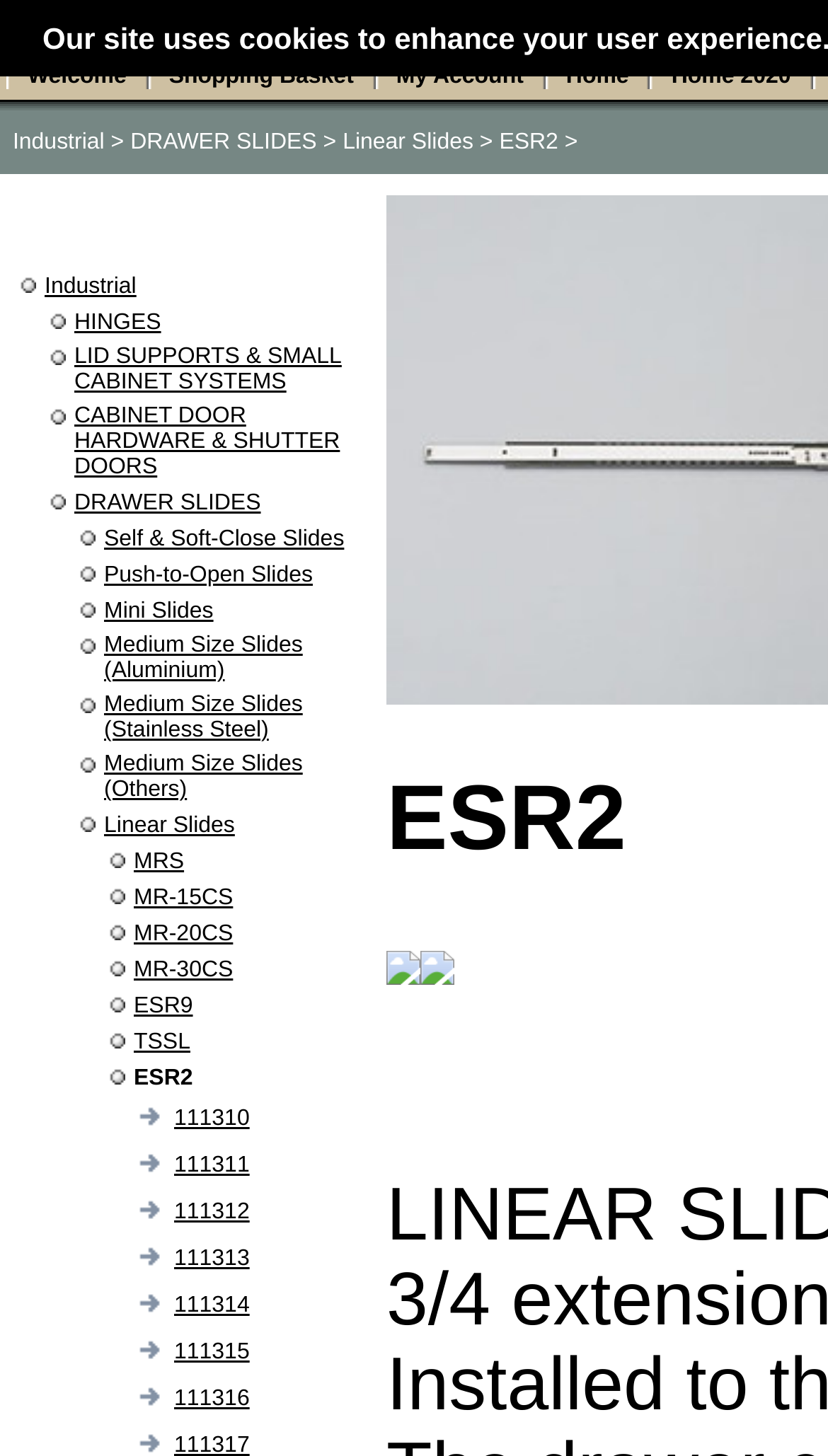Pinpoint the bounding box coordinates of the element you need to click to execute the following instruction: "Click on the 'Linear Slides' link". The bounding box should be represented by four float numbers between 0 and 1, in the format [left, top, right, bottom].

[0.414, 0.089, 0.572, 0.106]